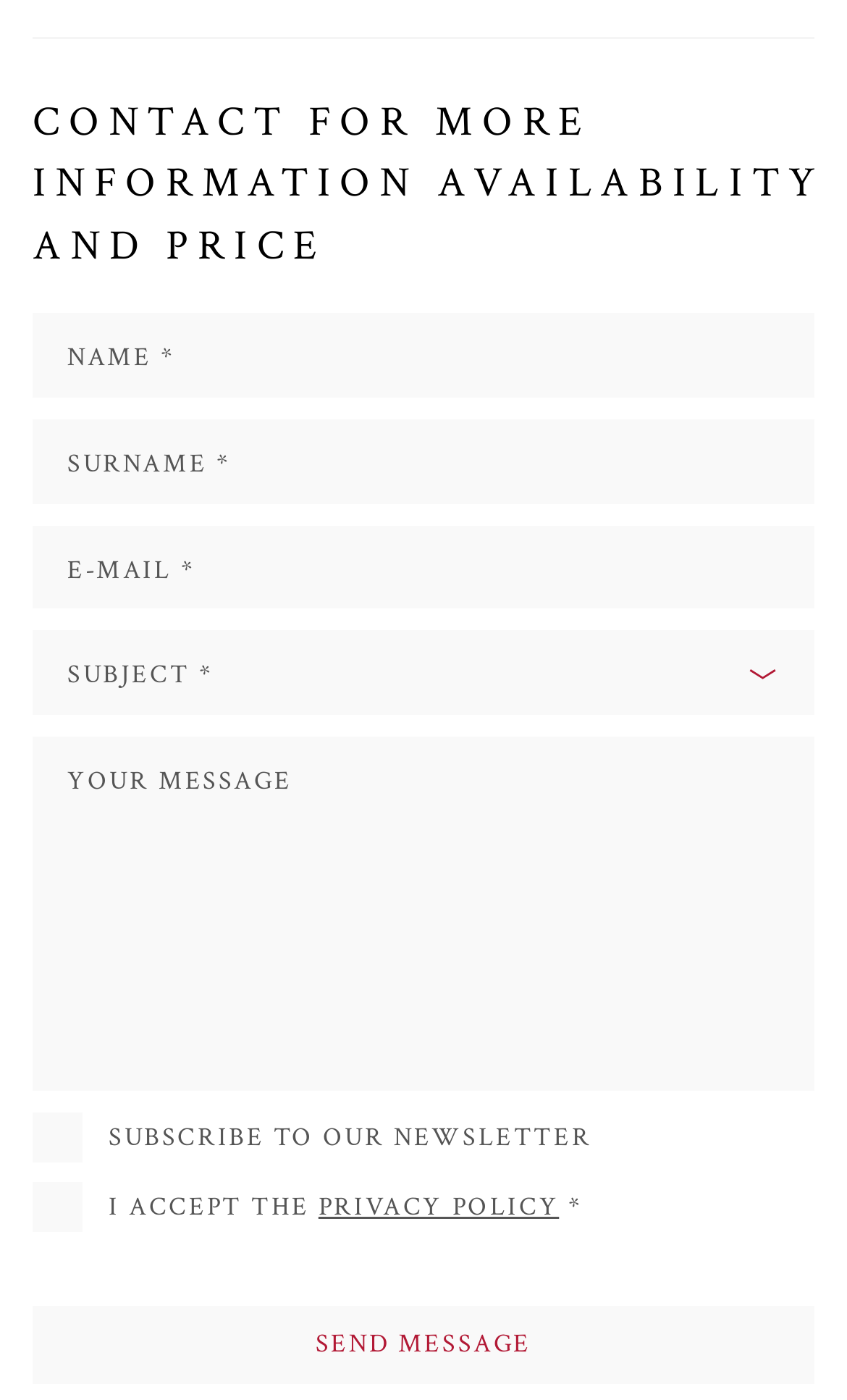Identify the bounding box of the UI element that matches this description: "mobile".

None